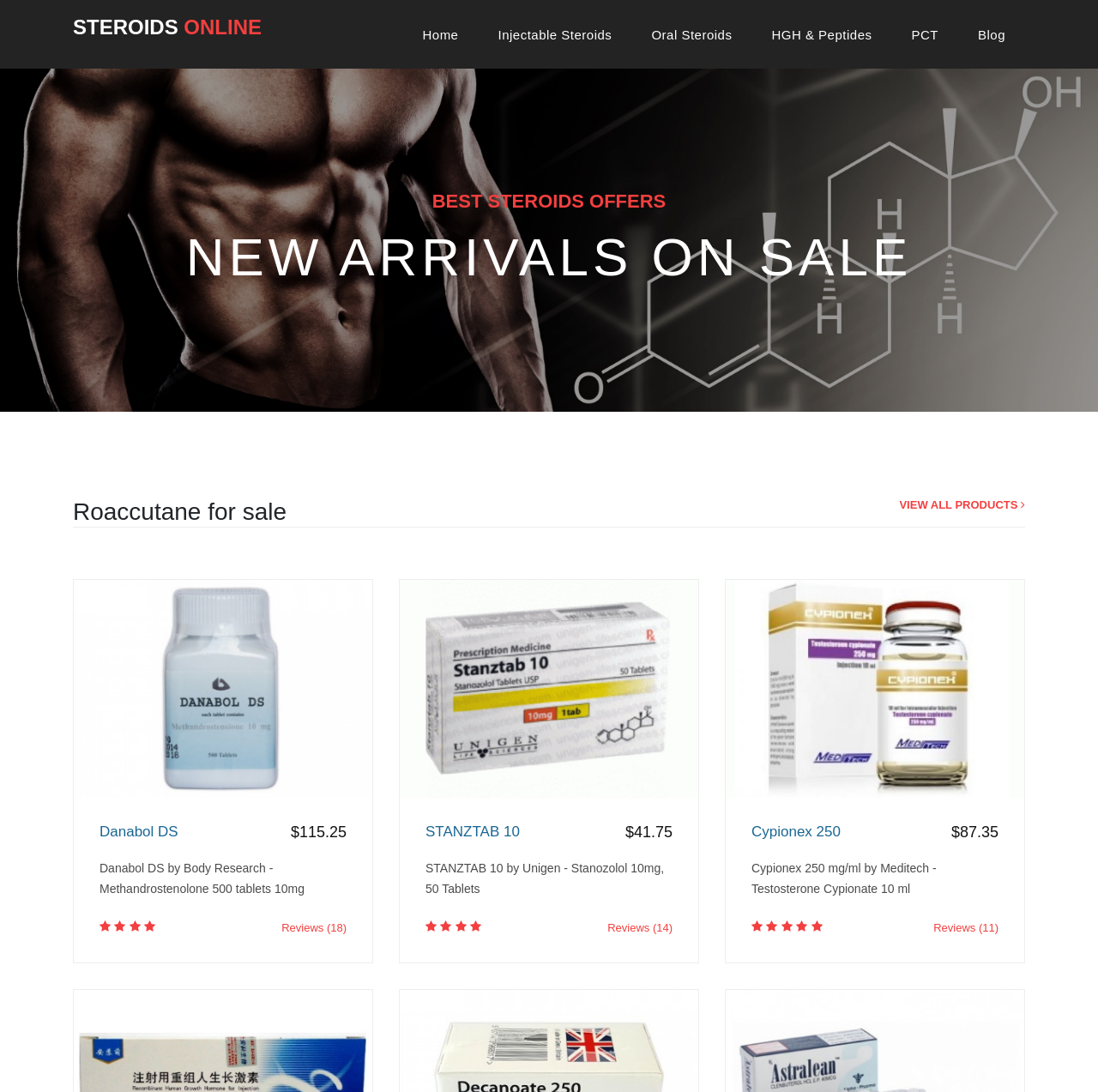Could you specify the bounding box coordinates for the clickable section to complete the following instruction: "Click on STEROIDS ONLINE"?

[0.066, 0.01, 0.238, 0.041]